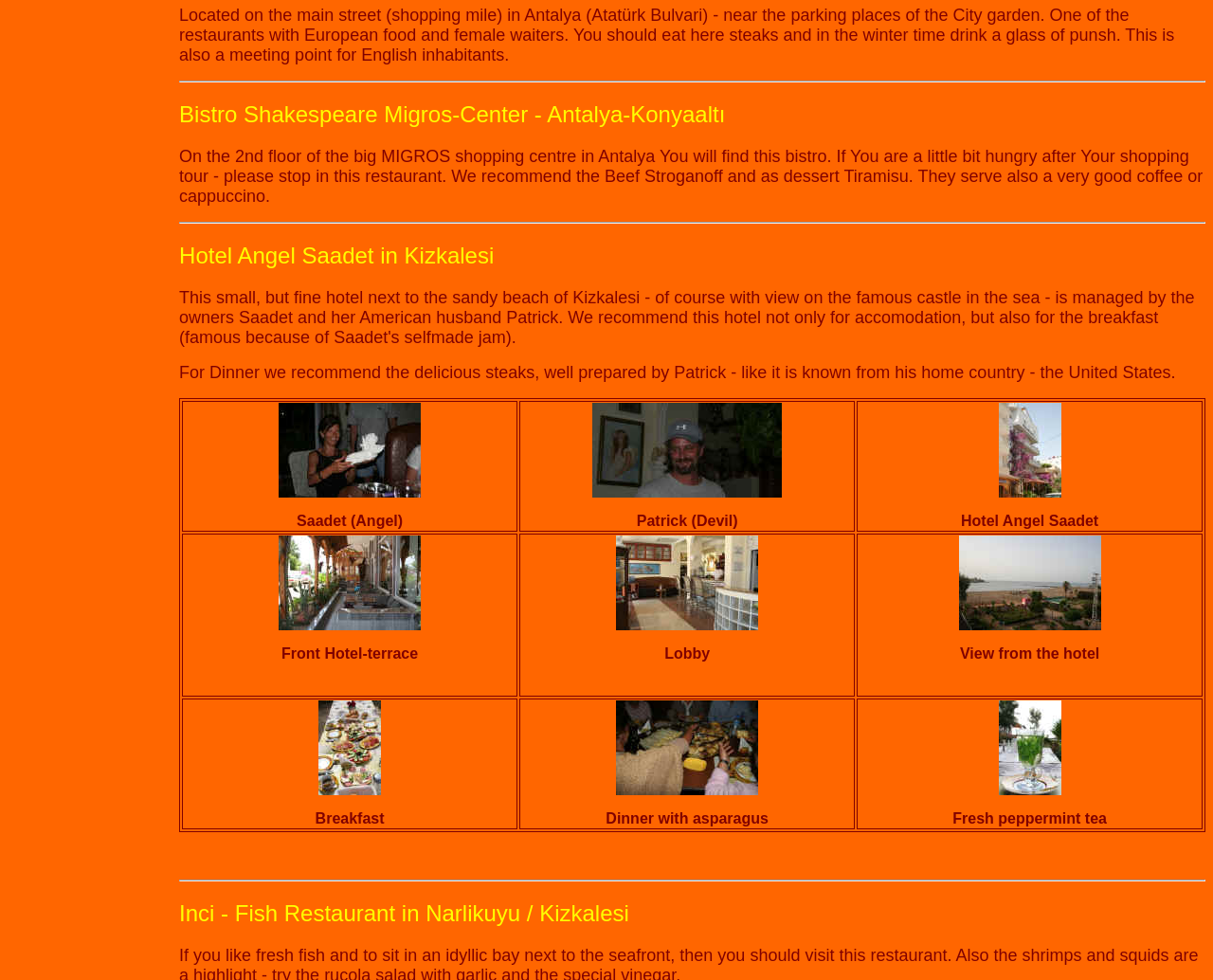Using the provided description: "parent_node: Breakfast", find the bounding box coordinates of the corresponding UI element. The output should be four float numbers between 0 and 1, in the format [left, top, right, bottom].

[0.263, 0.798, 0.314, 0.814]